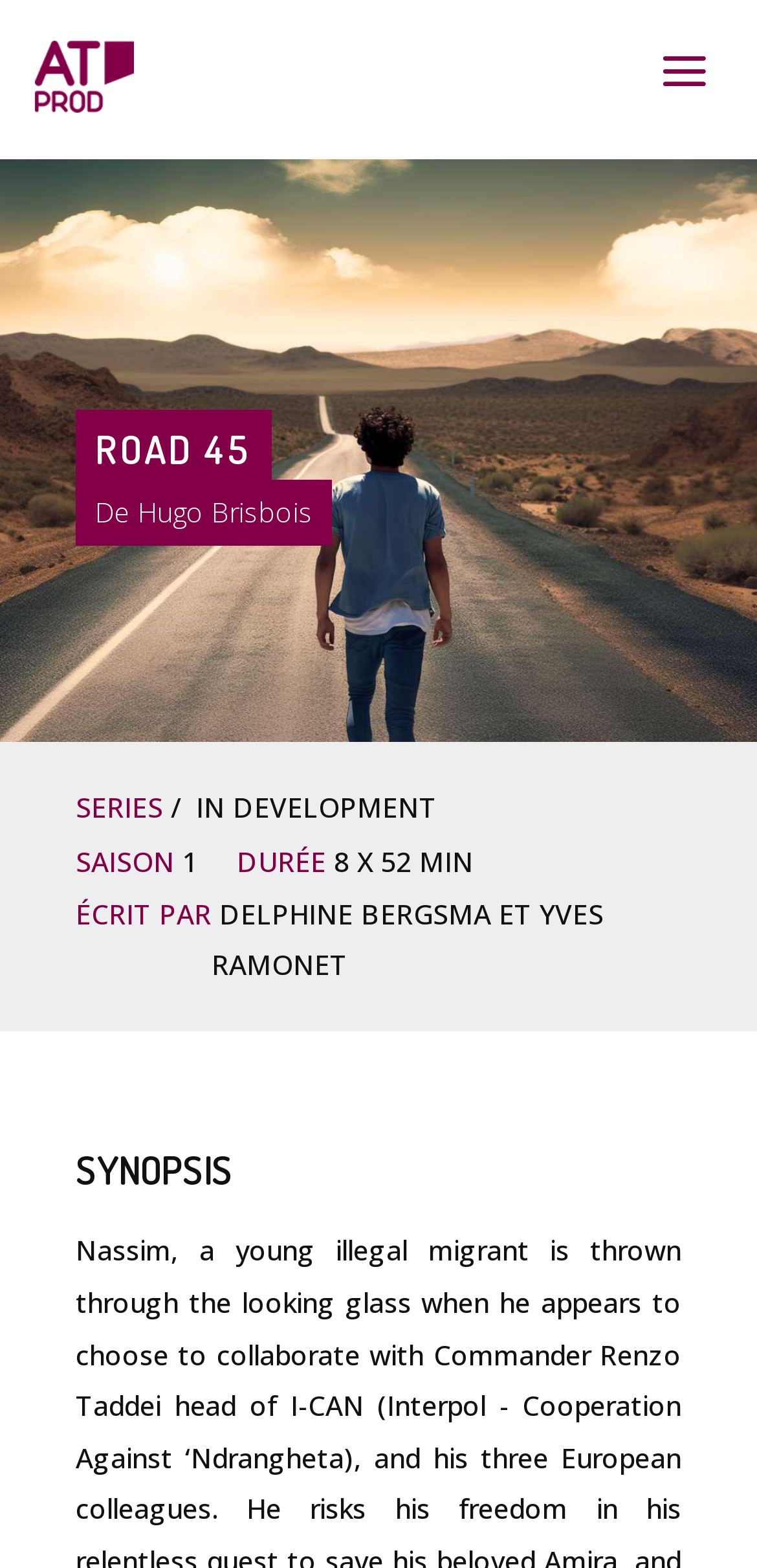What is the current status of the series?
Please provide a comprehensive answer based on the contents of the image.

I found a static text element with the text 'IN DEVELOPMENT', which suggests that the series is currently in development.